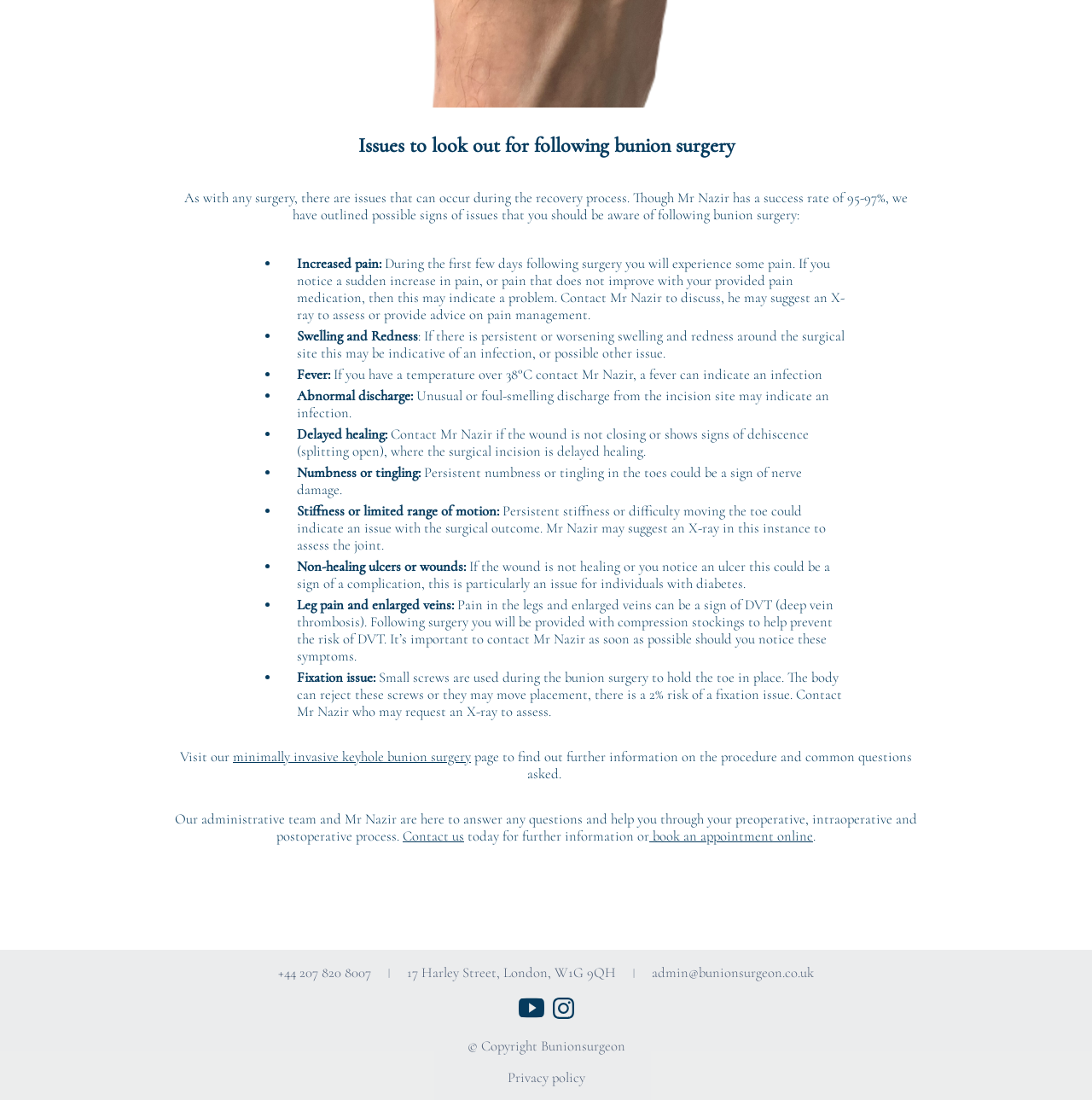Please examine the image and provide a detailed answer to the question: How can I contact Mr Nazir for further information or to book an appointment?

The webpage provides several ways to contact Mr Nazir, including a phone number (+44 207 820 8007), an email address (admin@bunionsurgeon.co.uk), and an online booking system.